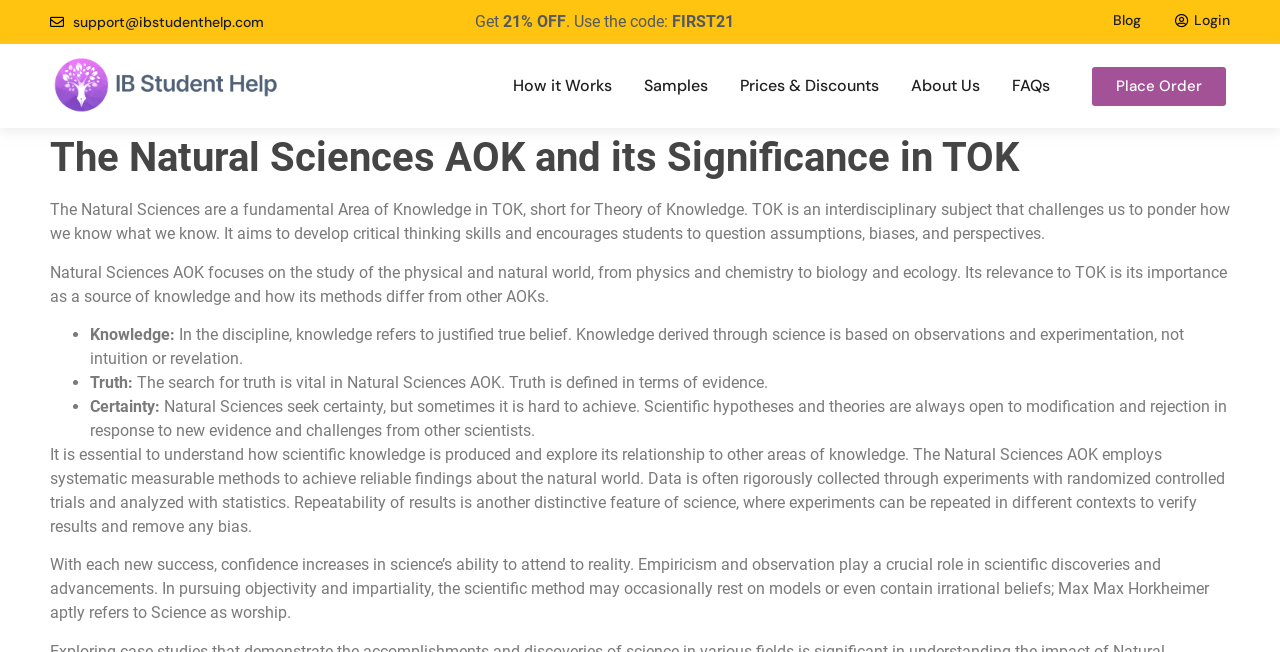Please find the bounding box coordinates of the section that needs to be clicked to achieve this instruction: "Visit the blog".

[0.87, 0.015, 0.892, 0.048]